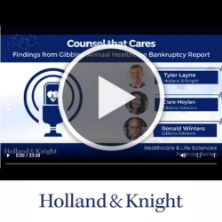Who is the representative from Holland & Knight?
Please provide a single word or phrase in response based on the screenshot.

Tyler Layne